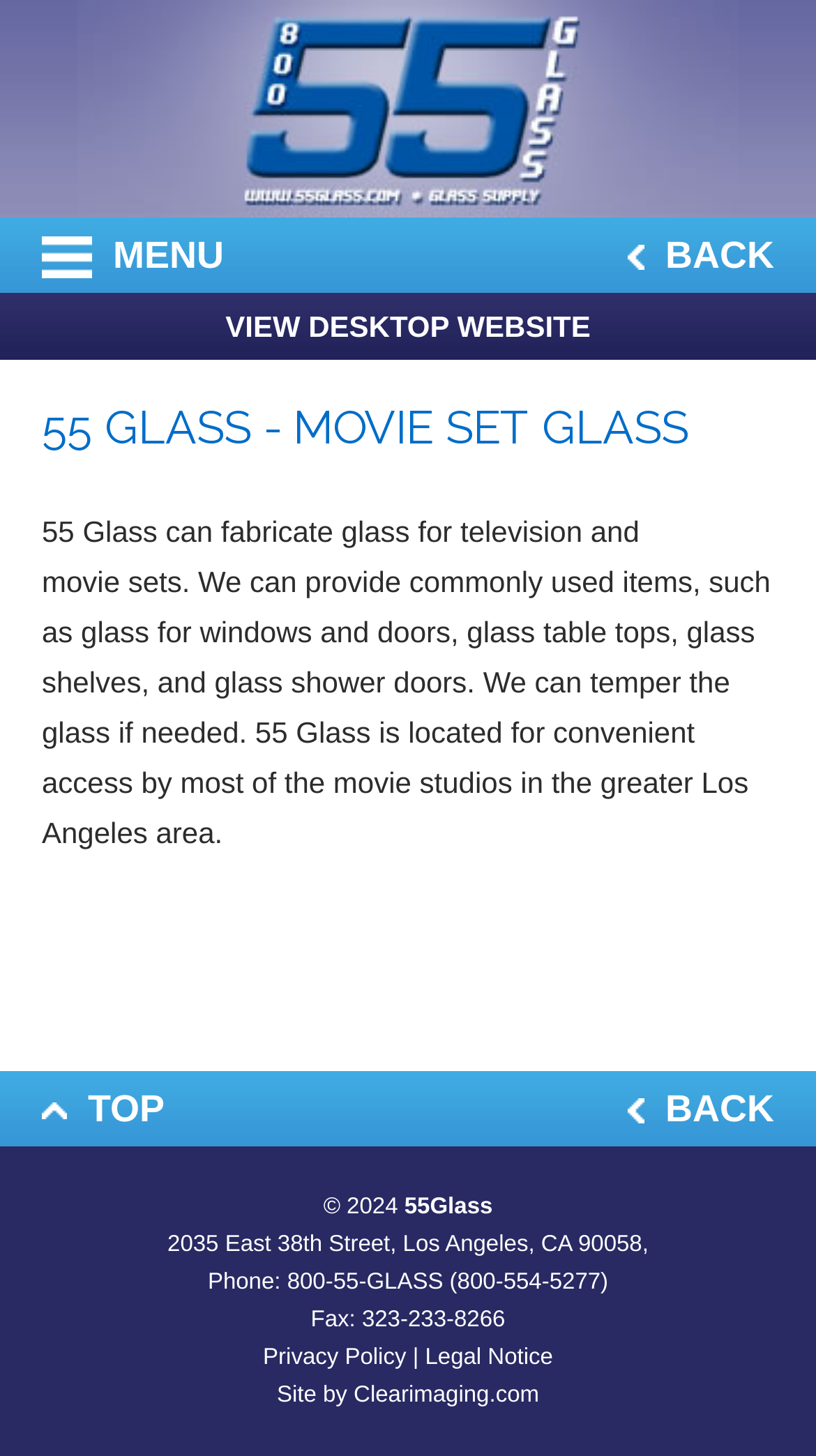Locate the bounding box coordinates of the UI element described by: "Clearimaging.com". Provide the coordinates as four float numbers between 0 and 1, formatted as [left, top, right, bottom].

[0.433, 0.95, 0.661, 0.967]